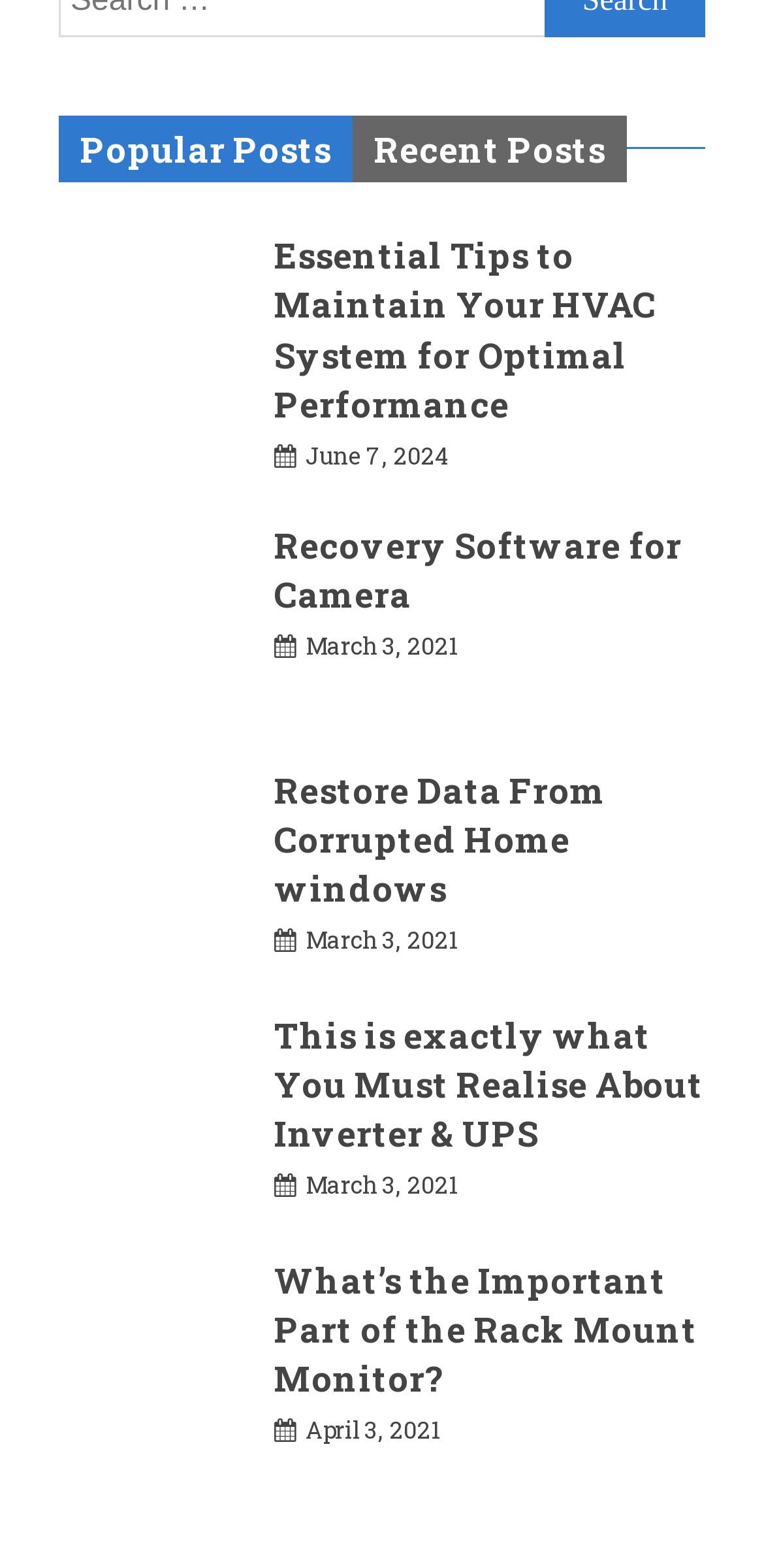Please locate the bounding box coordinates of the element's region that needs to be clicked to follow the instruction: "Click on Popular Posts tab". The bounding box coordinates should be provided as four float numbers between 0 and 1, i.e., [left, top, right, bottom].

[0.077, 0.074, 0.462, 0.116]